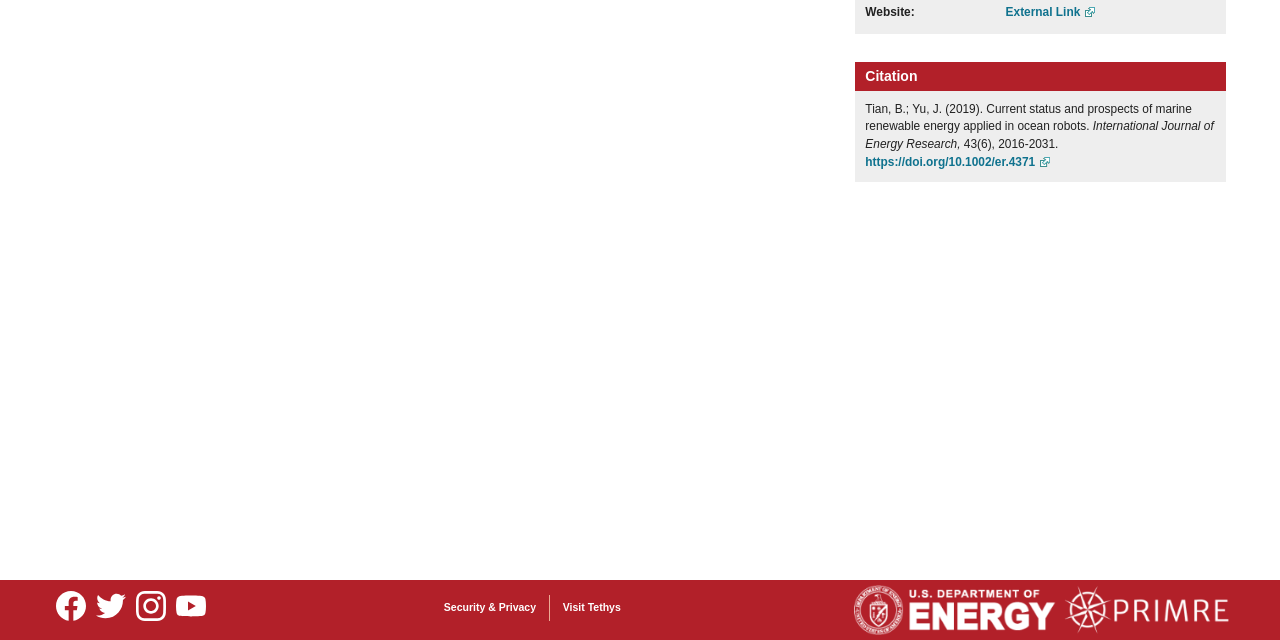Identify the bounding box for the described UI element. Provide the coordinates in (top-left x, top-left y, bottom-right x, bottom-right y) format with values ranging from 0 to 1: Security & Privacy

[0.343, 0.93, 0.423, 0.97]